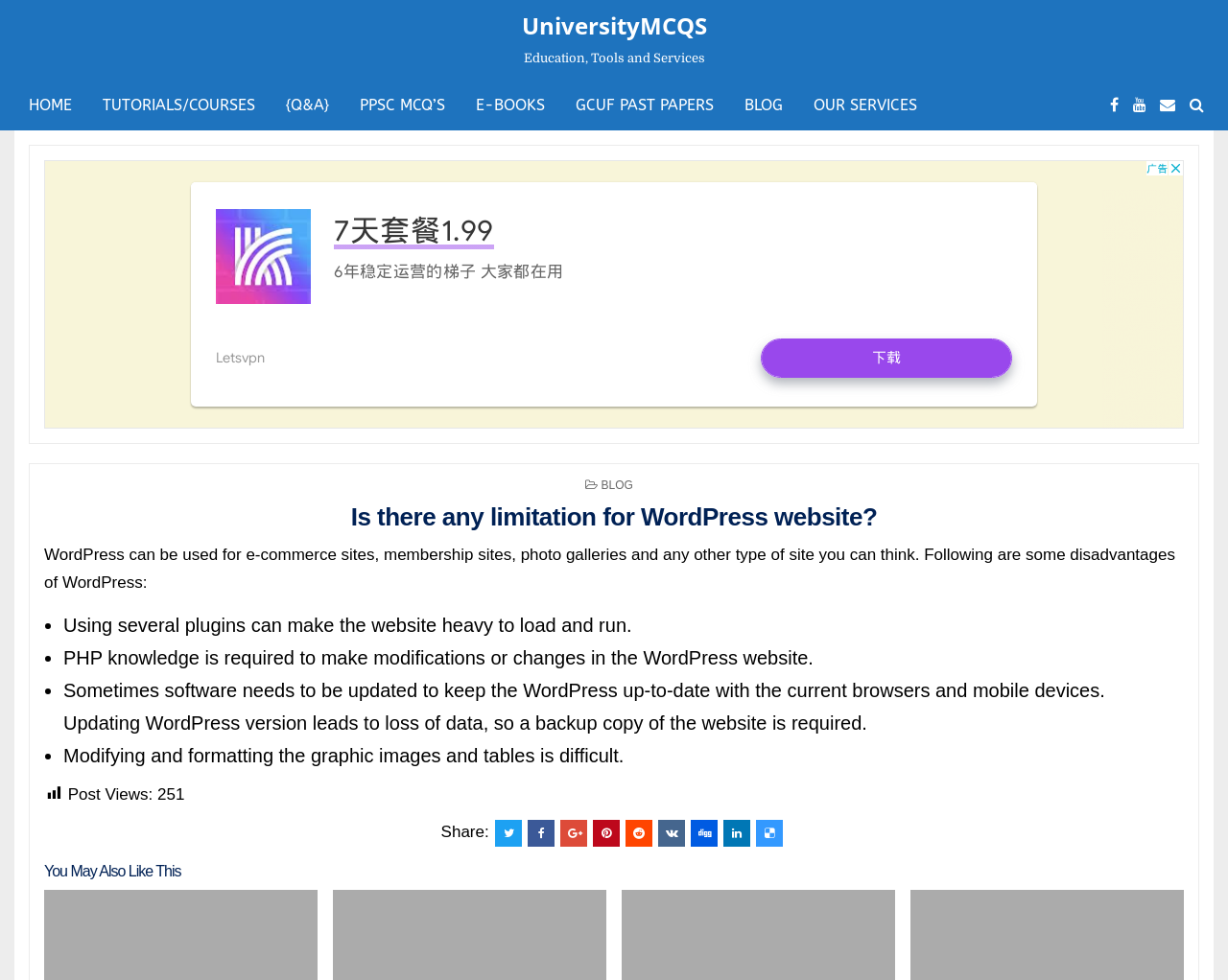What is the post view count?
Answer the question in as much detail as possible.

According to the webpage, the post view count is 251, which is displayed below the article title.